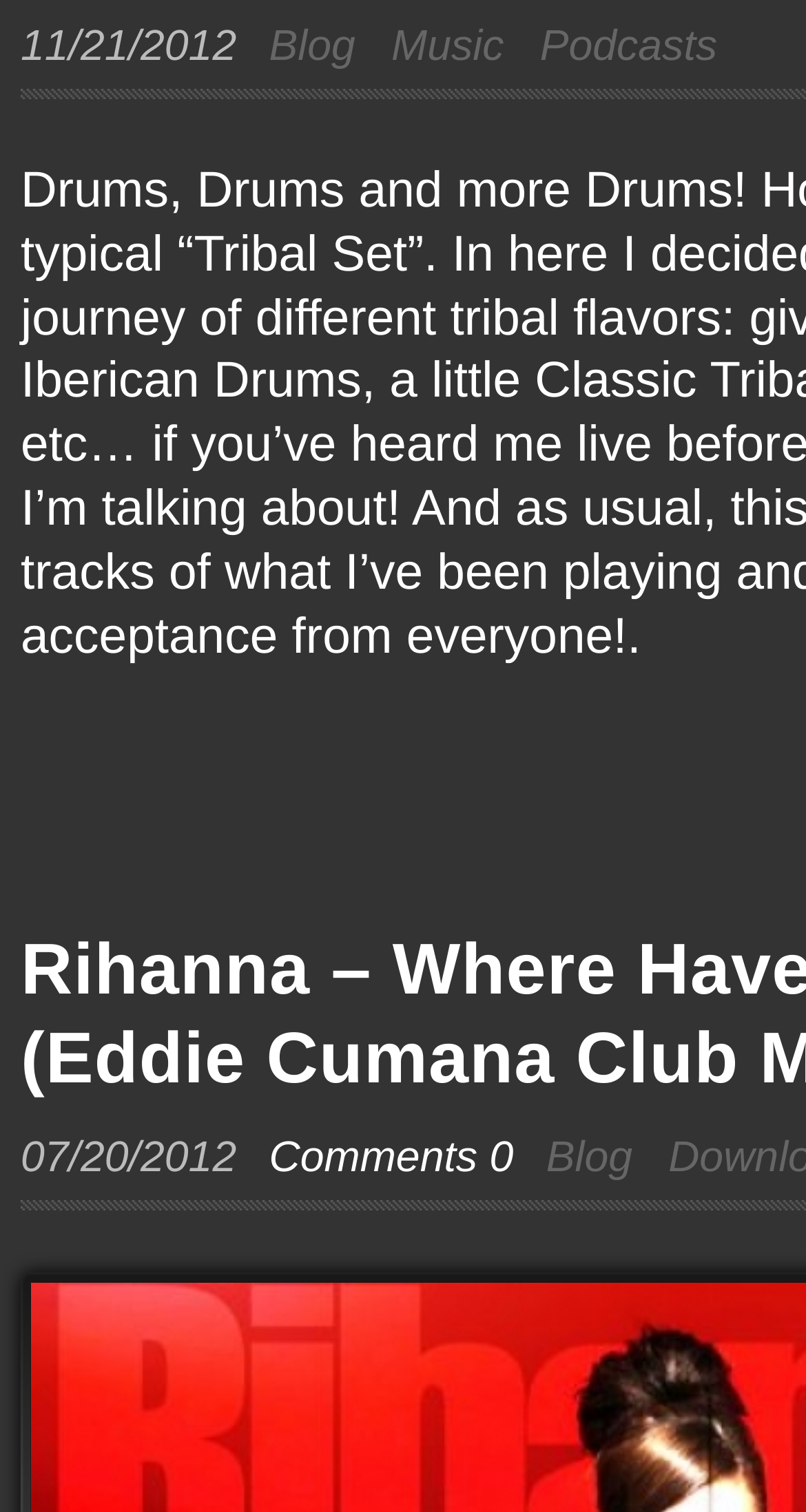Bounding box coordinates should be in the format (top-left x, top-left y, bottom-right x, bottom-right y) and all values should be floating point numbers between 0 and 1. Determine the bounding box coordinate for the UI element described as: Comments 0

[0.334, 0.751, 0.637, 0.782]